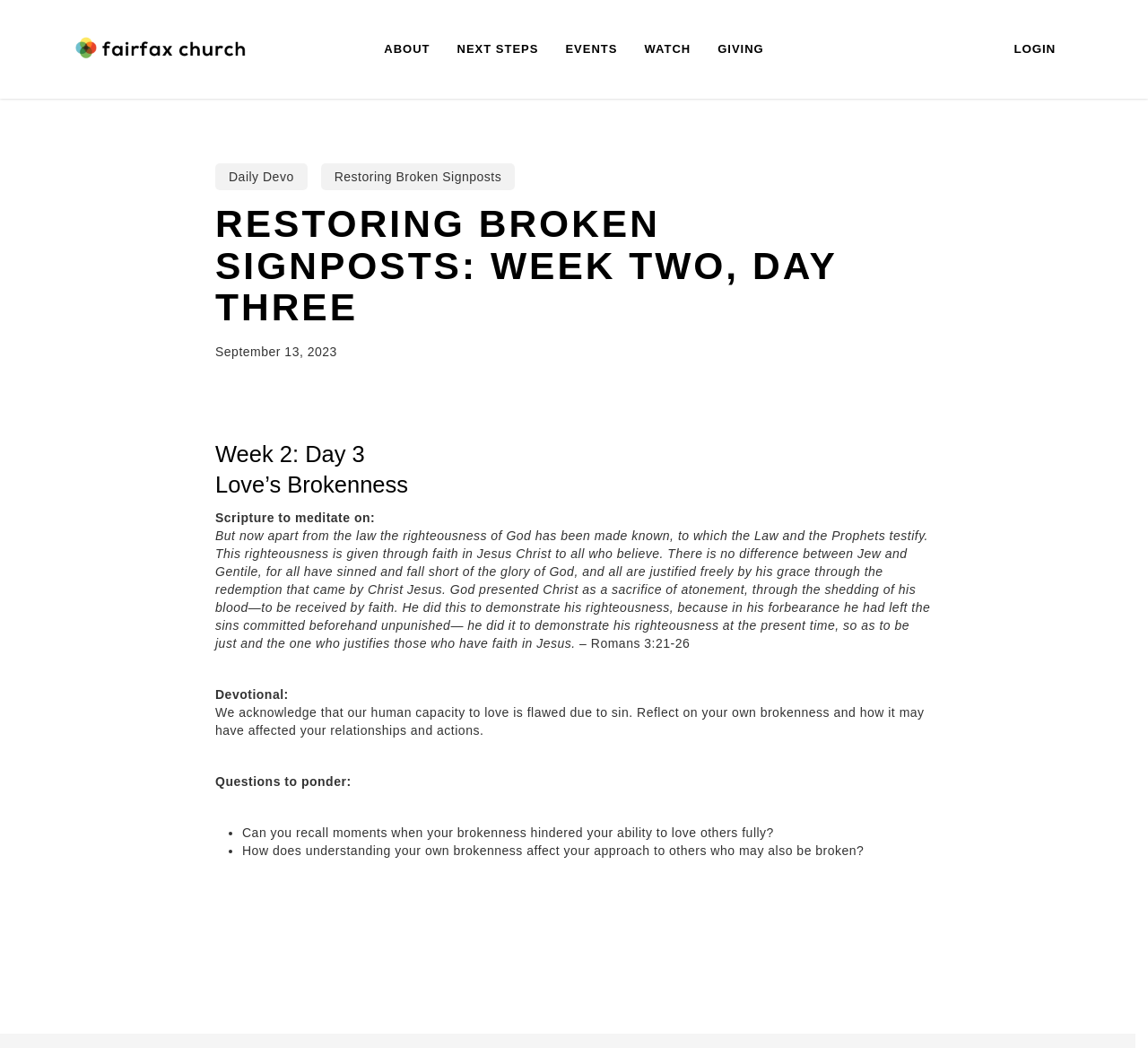Using the webpage screenshot and the element description Daily Devo, determine the bounding box coordinates. Specify the coordinates in the format (top-left x, top-left y, bottom-right x, bottom-right y) with values ranging from 0 to 1.

[0.188, 0.156, 0.268, 0.181]